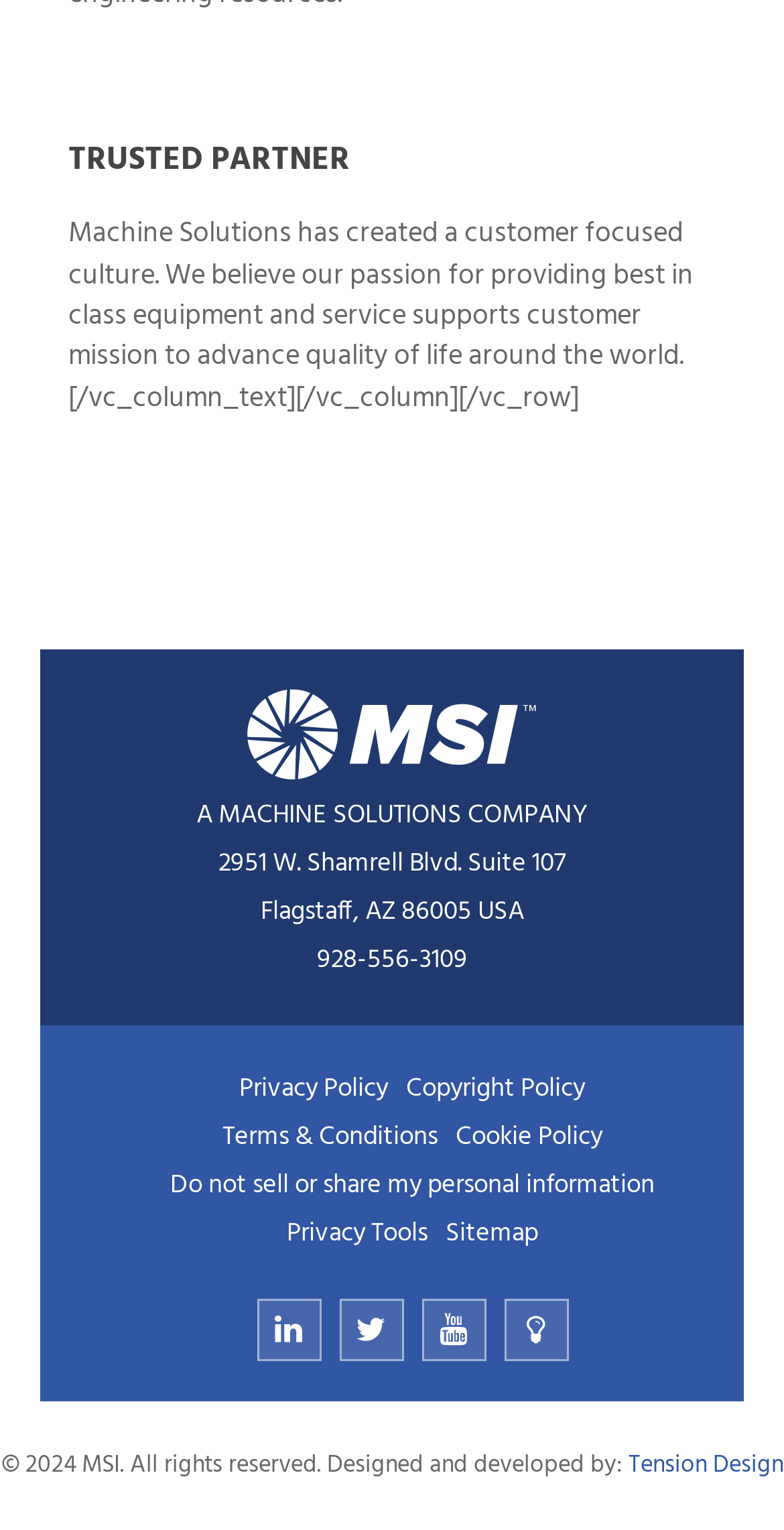Respond with a single word or short phrase to the following question: 
What is the company's phone number?

928-556-3109